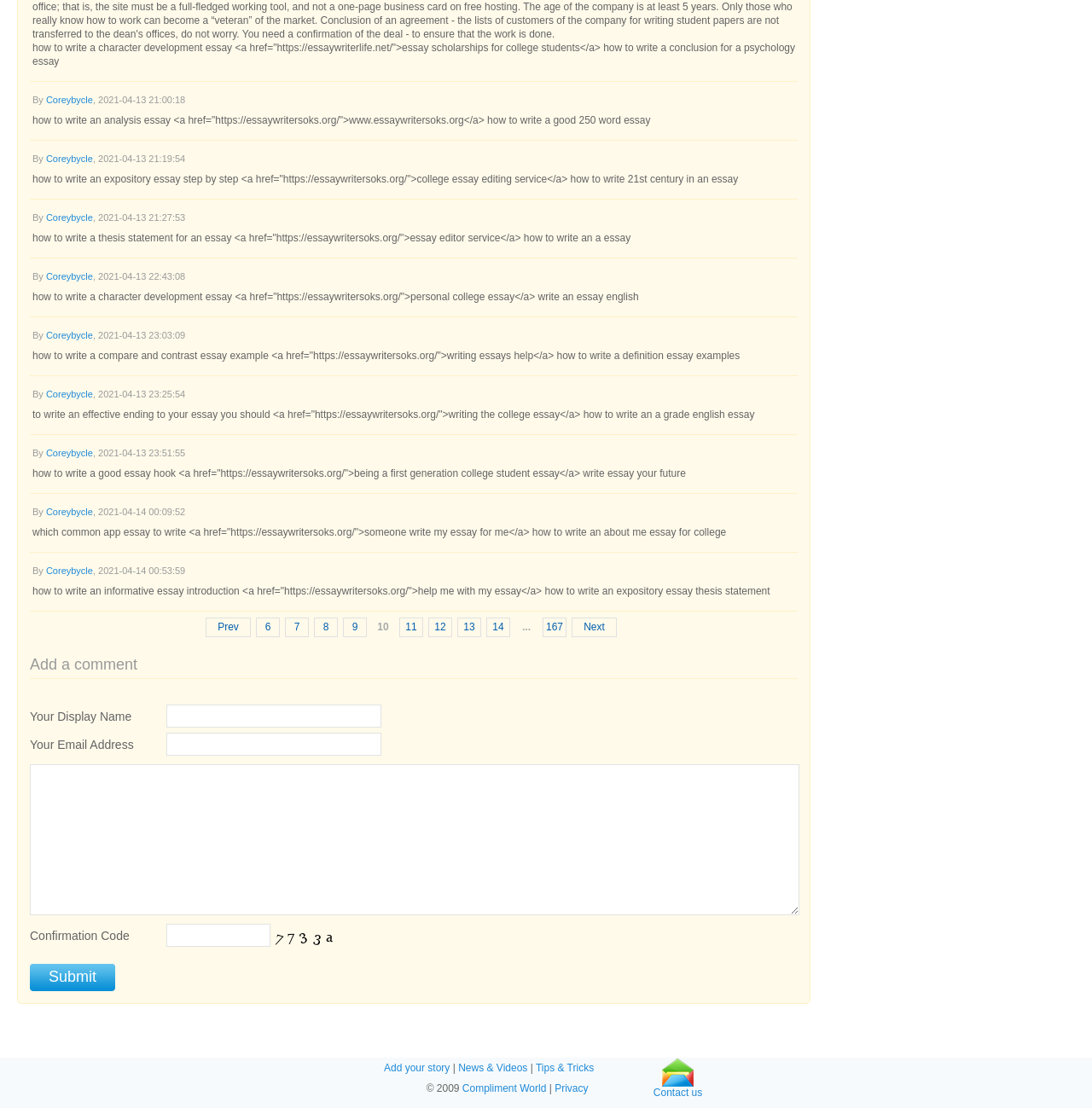Determine the bounding box coordinates of the region that needs to be clicked to achieve the task: "Enter your display name".

[0.152, 0.636, 0.349, 0.657]